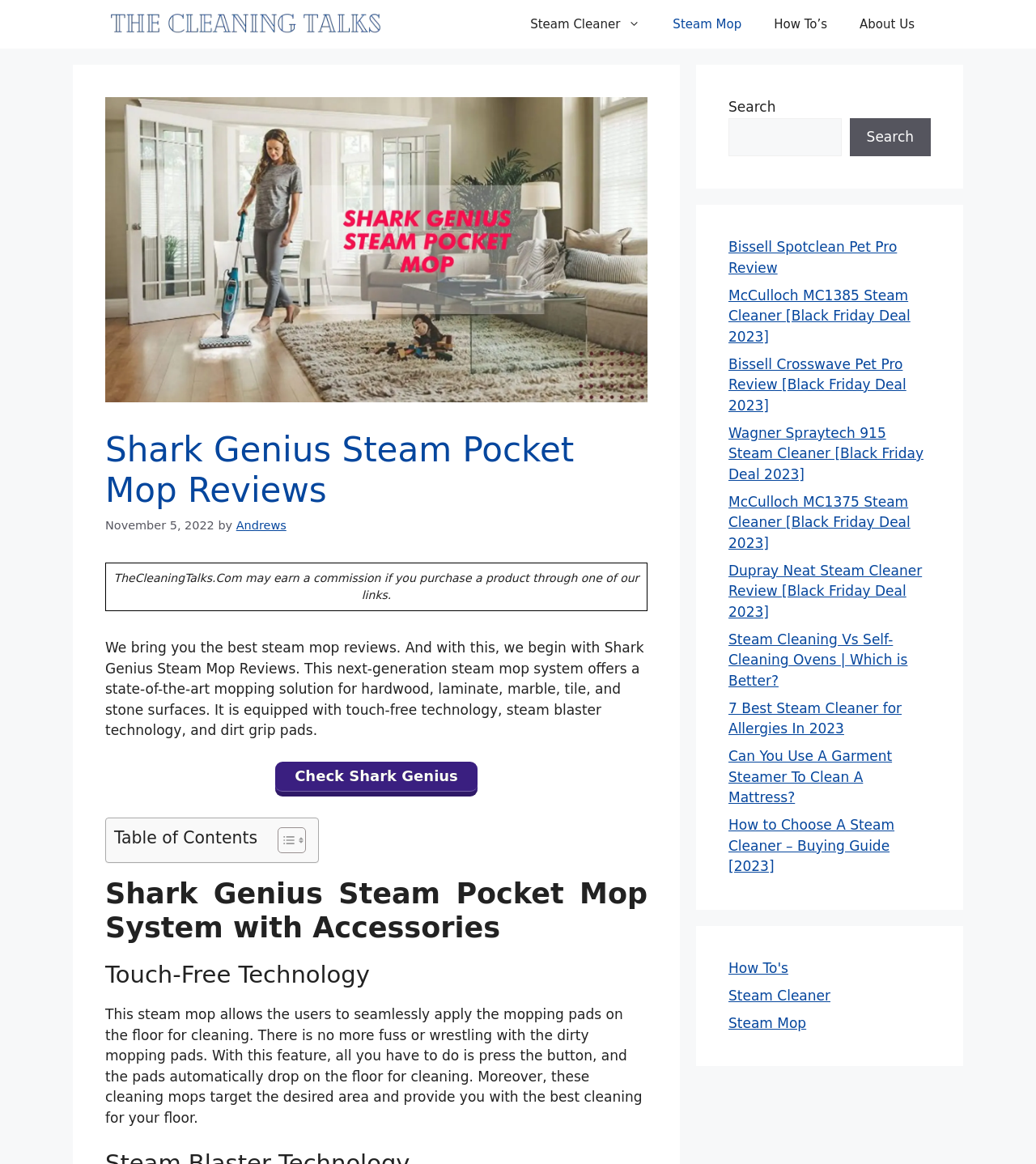Respond with a single word or short phrase to the following question: 
How many links are there in the navigation section?

5